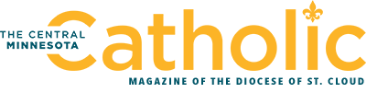Give a one-word or short phrase answer to this question: 
What symbol is above the lettering?

Fleur-de-lis